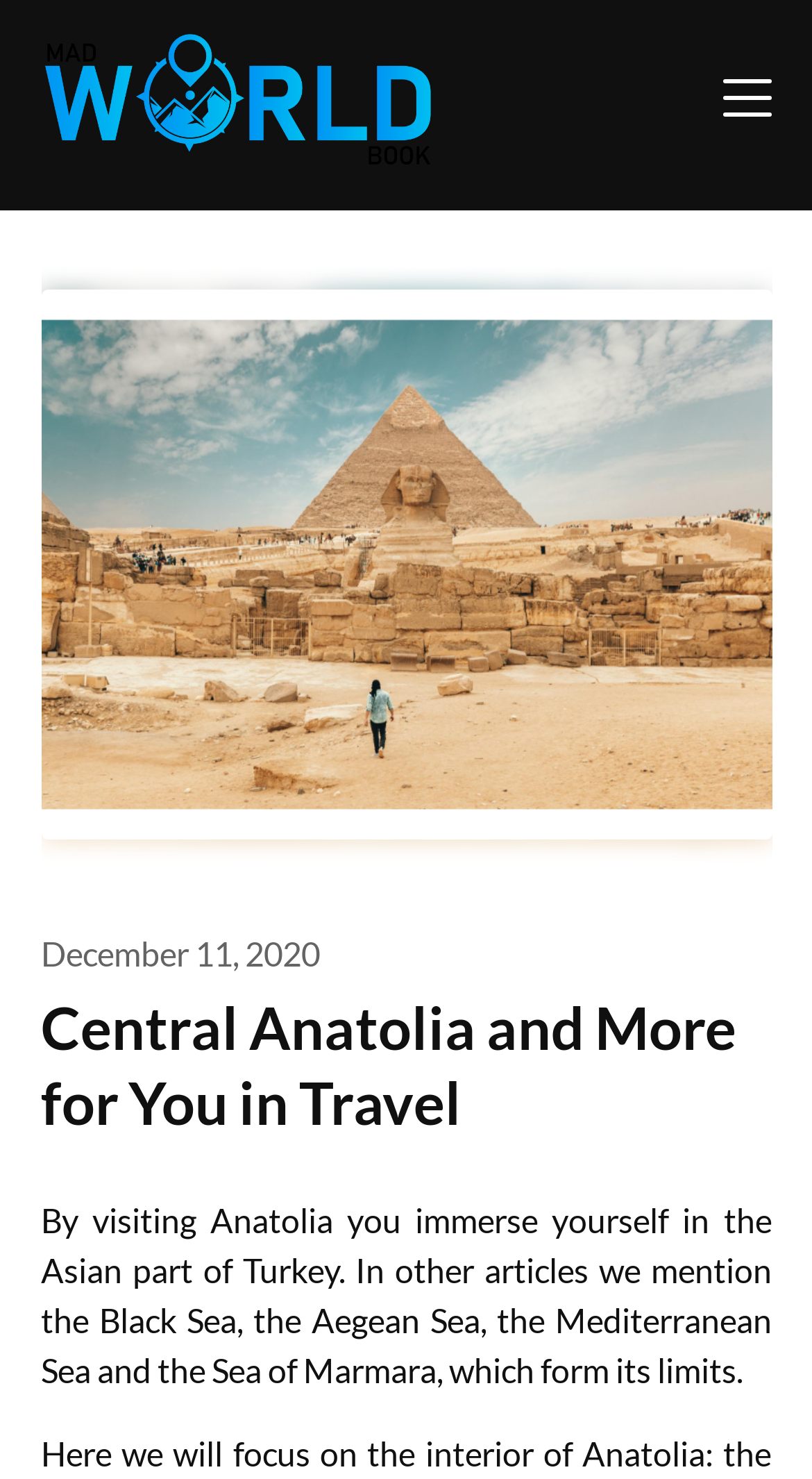Refer to the image and provide an in-depth answer to the question:
What region is Anatolia part of?

Based on the webpage content, Anatolia is mentioned as a region that immerses oneself in the Asian part of Turkey, indicating that Anatolia is a part of the Asian region of Turkey.